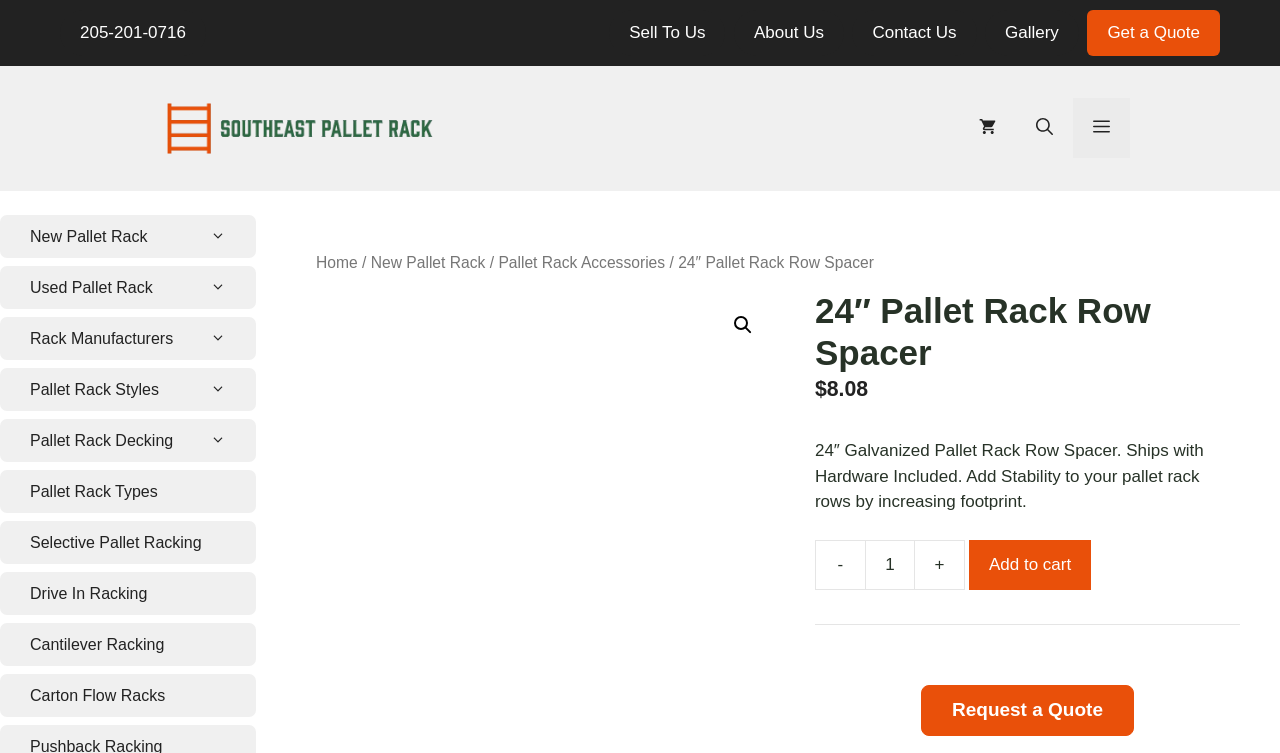Identify the bounding box coordinates of the clickable region to carry out the given instruction: "Search".

[0.794, 0.131, 0.838, 0.21]